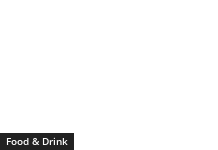From the details in the image, provide a thorough response to the question: What type of content is expected in this section?

The section is expected to have various articles, deals, or content specific to food and drink, which would potentially enhance the user's culinary knowledge or offer discounts related to dining establishments.